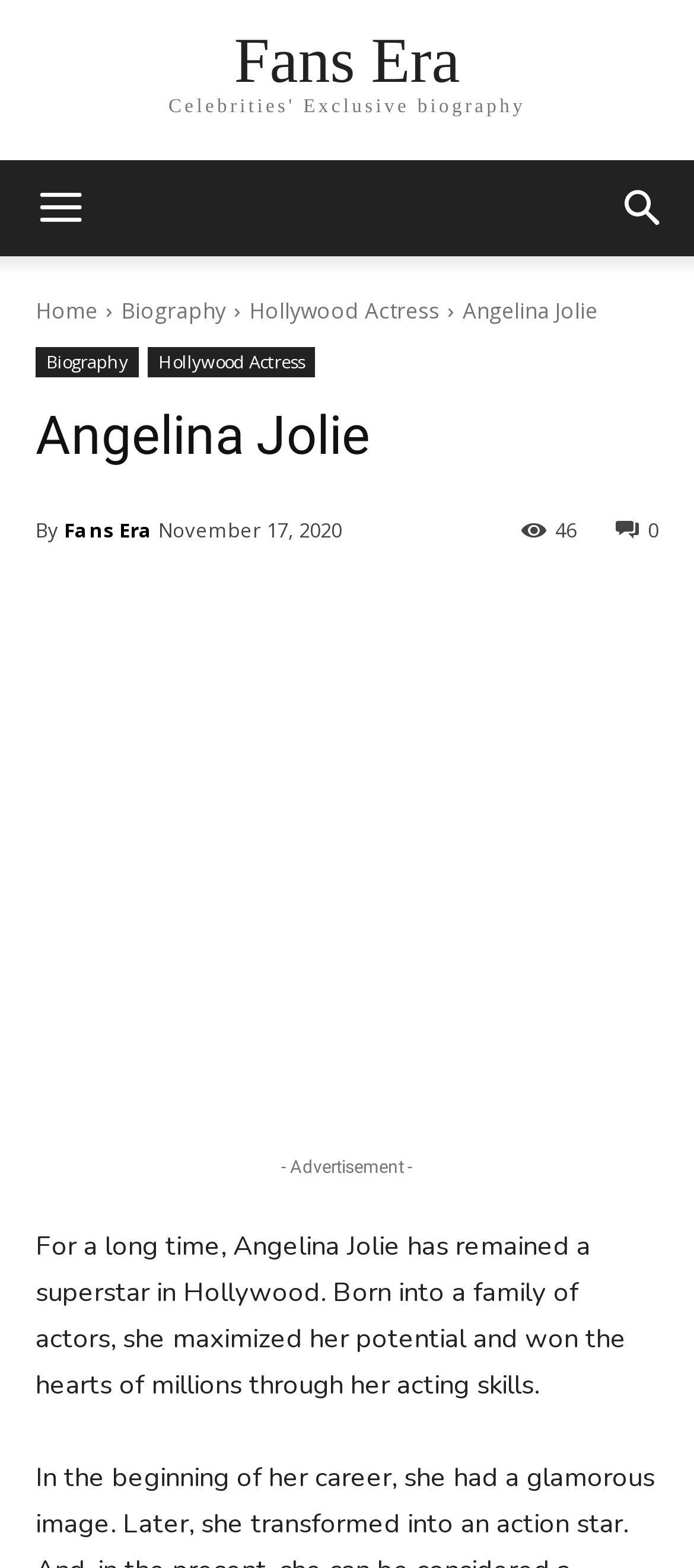Determine the bounding box coordinates for the HTML element described here: "alt="Angelina Jolie" title="Angelina Jolie"".

[0.0, 0.453, 1.0, 0.702]